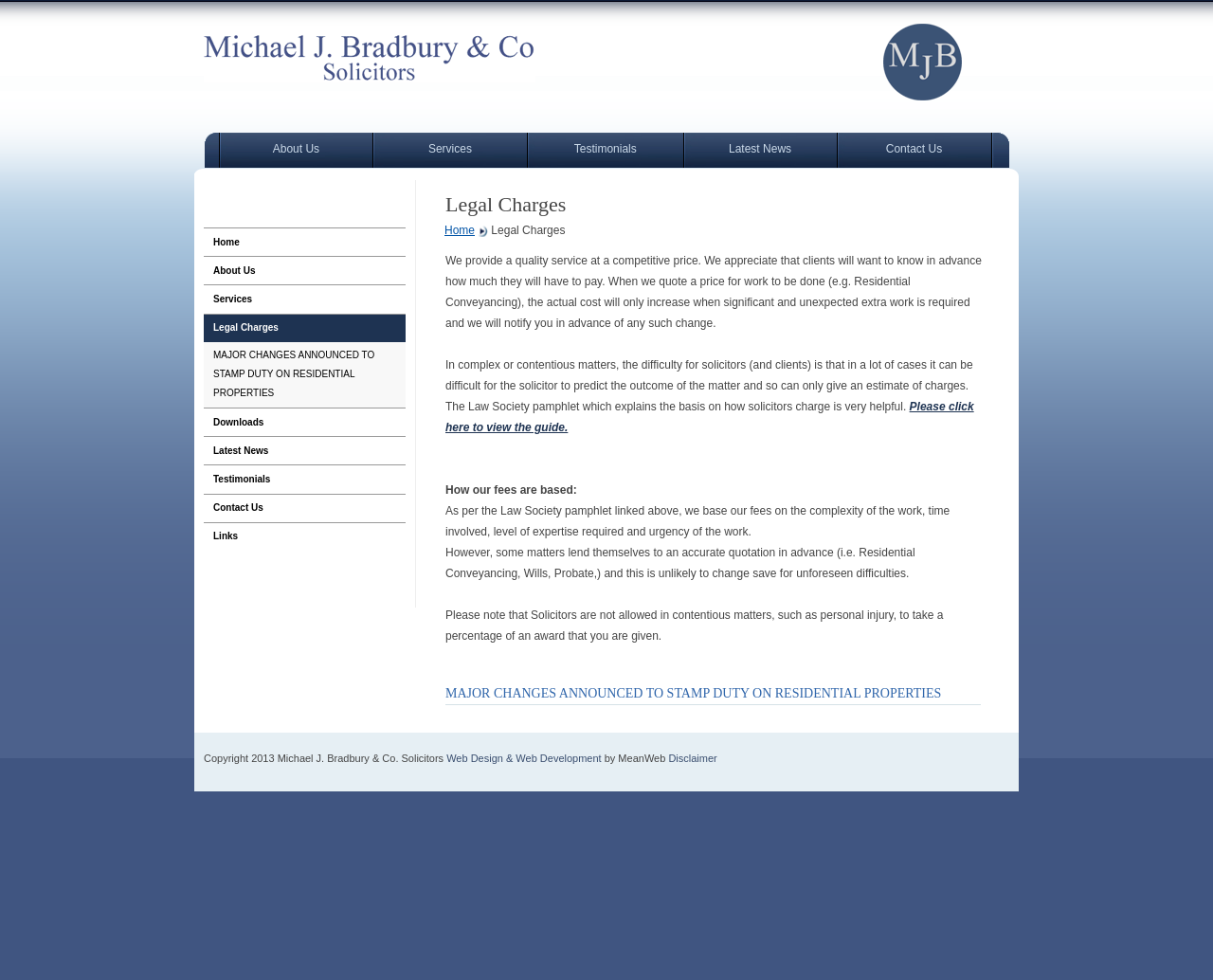Please identify the coordinates of the bounding box for the clickable region that will accomplish this instruction: "Click on About Us".

[0.182, 0.136, 0.307, 0.17]